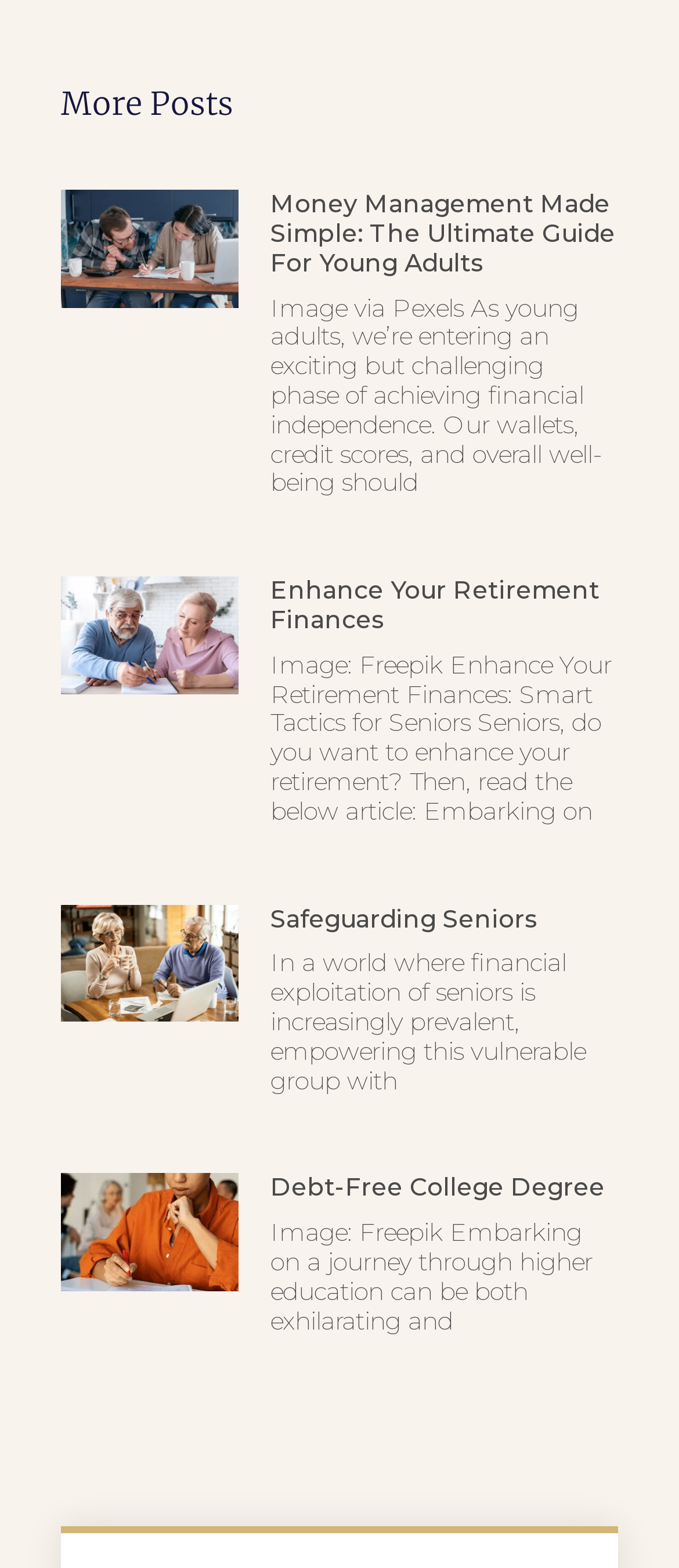How many links are in the second article?
Please provide a comprehensive answer based on the details in the screenshot.

I looked at the second 'article' element [229] and found two 'link' elements [481] and [480]. These two links are part of the second article.